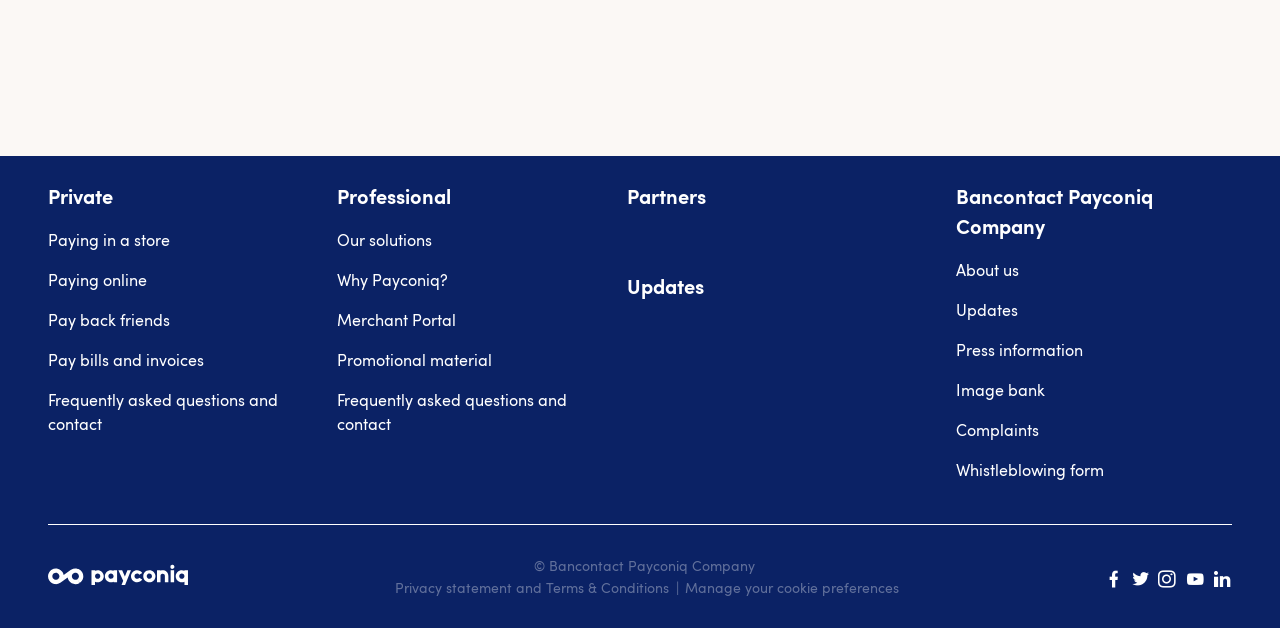Using the information in the image, give a detailed answer to the following question: What is the purpose of the 'Frequently asked questions and contact' link?

The 'Frequently asked questions and contact' link is likely provided to allow users to access a page that contains answers to common questions and also provides contact information for the company or its support team.